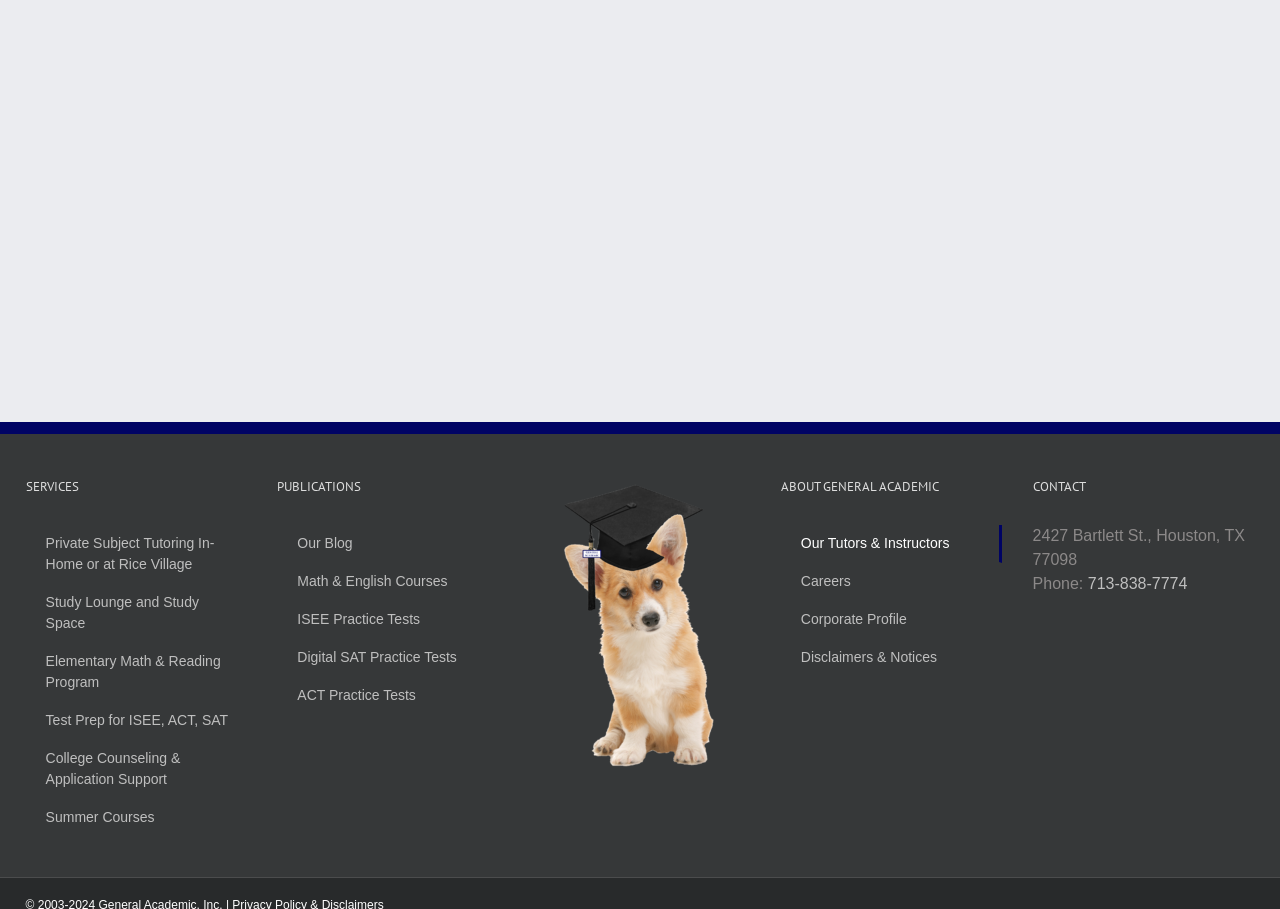How can I contact General Academic?
From the image, provide a succinct answer in one word or a short phrase.

Phone: 713-838-7774